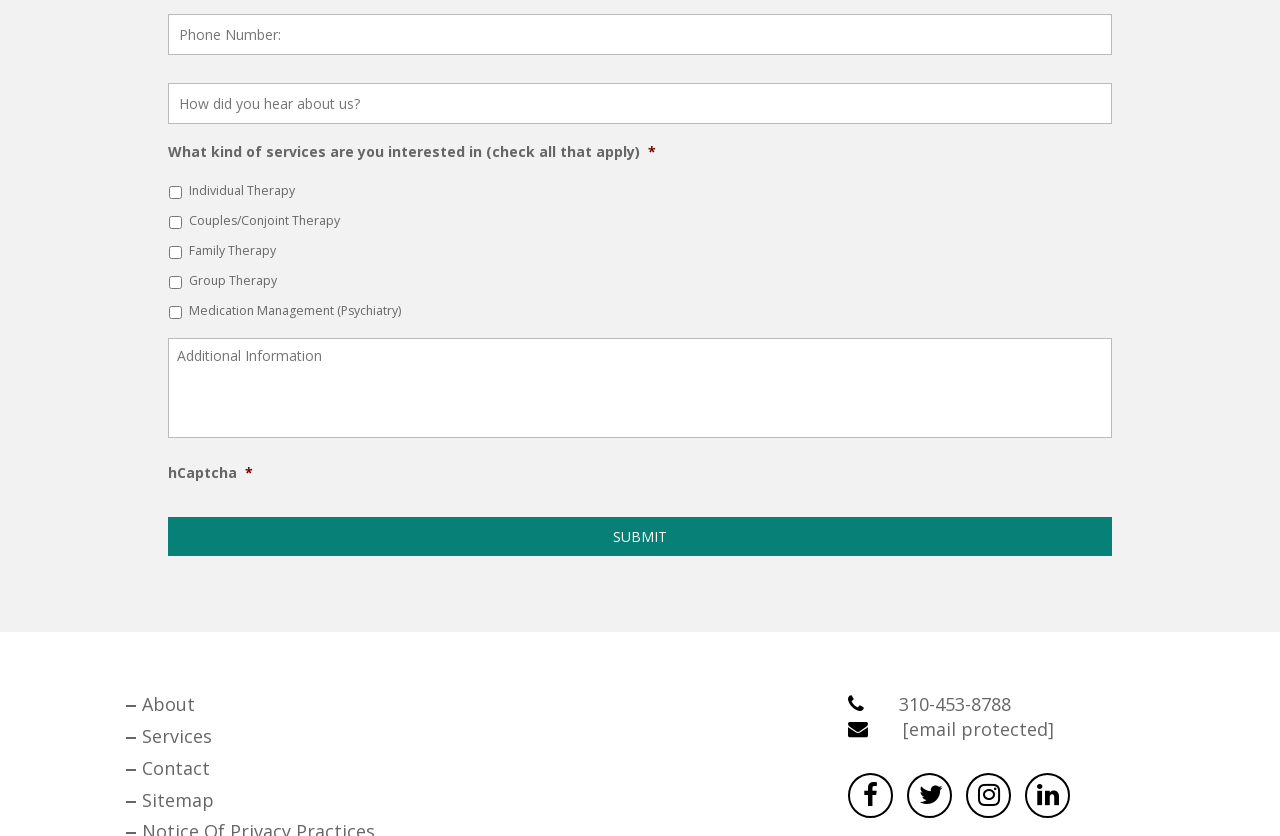Please locate the bounding box coordinates for the element that should be clicked to achieve the following instruction: "Submit the form". Ensure the coordinates are given as four float numbers between 0 and 1, i.e., [left, top, right, bottom].

[0.131, 0.618, 0.869, 0.665]